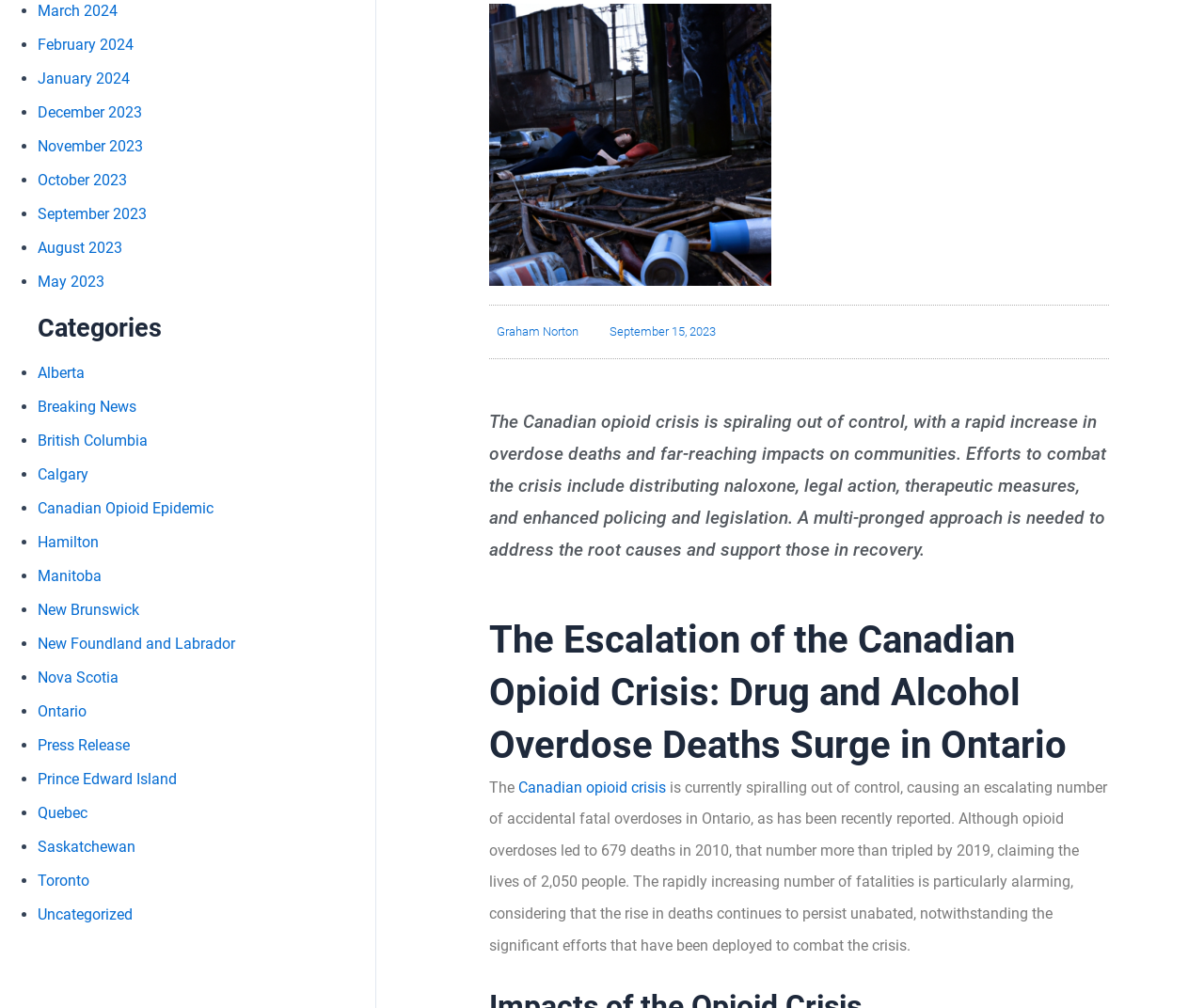Bounding box coordinates are specified in the format (top-left x, top-left y, bottom-right x, bottom-right y). All values are floating point numbers bounded between 0 and 1. Please provide the bounding box coordinate of the region this sentence describes: Press Release

[0.031, 0.731, 0.108, 0.749]